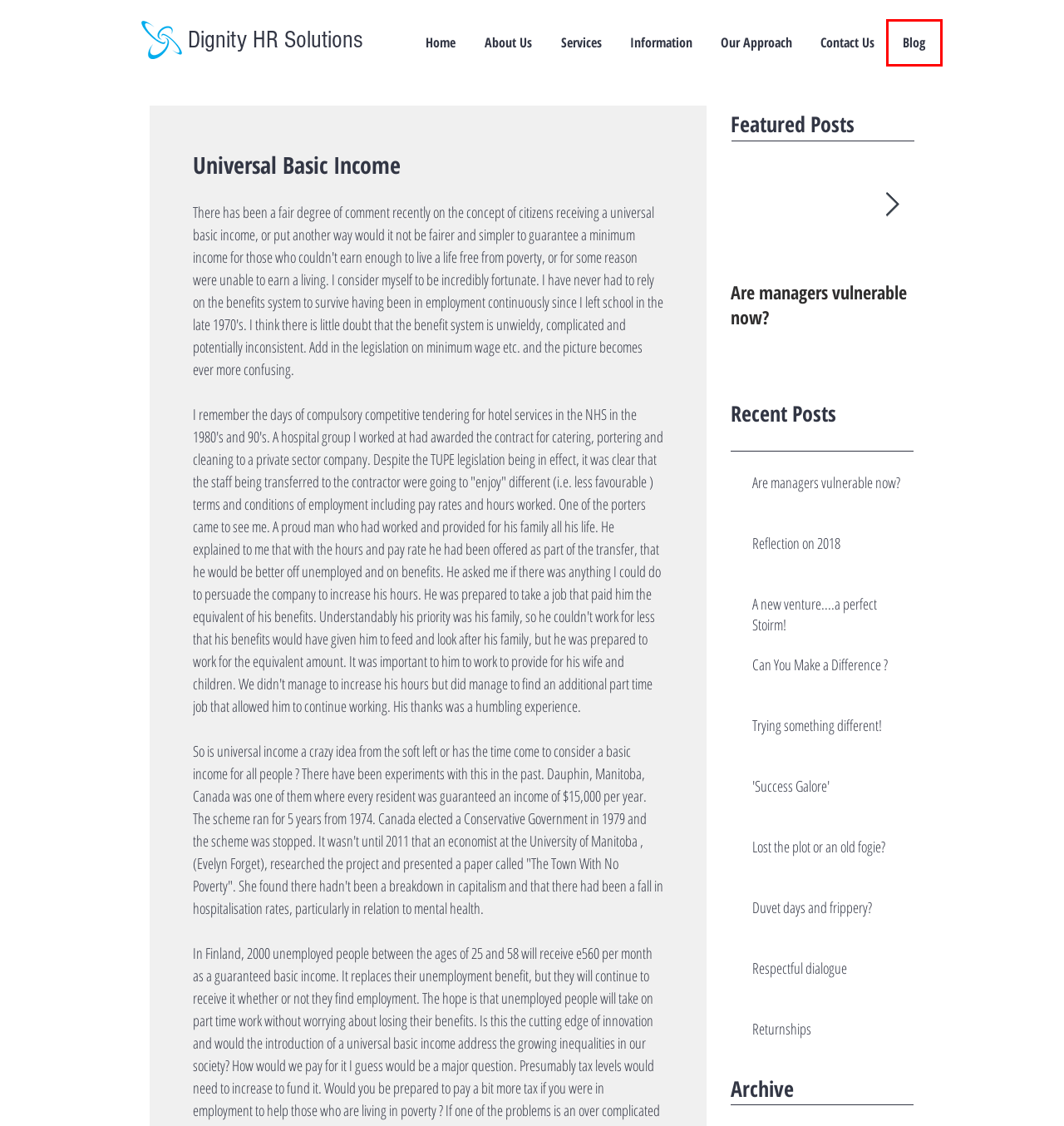Examine the webpage screenshot and identify the UI element enclosed in the red bounding box. Pick the webpage description that most accurately matches the new webpage after clicking the selected element. Here are the candidates:
A. Blog | Dignity HR Solutions
B. 'Success Galore'
C. Information | Dignity HR Solutions
D. Services | Dignity HR Solutions
E. Respectful dialogue
F. Are managers vulnerable now?
G. Lost the plot or an old fogie?
H. Our Approach | Dignity HR Solutions

A